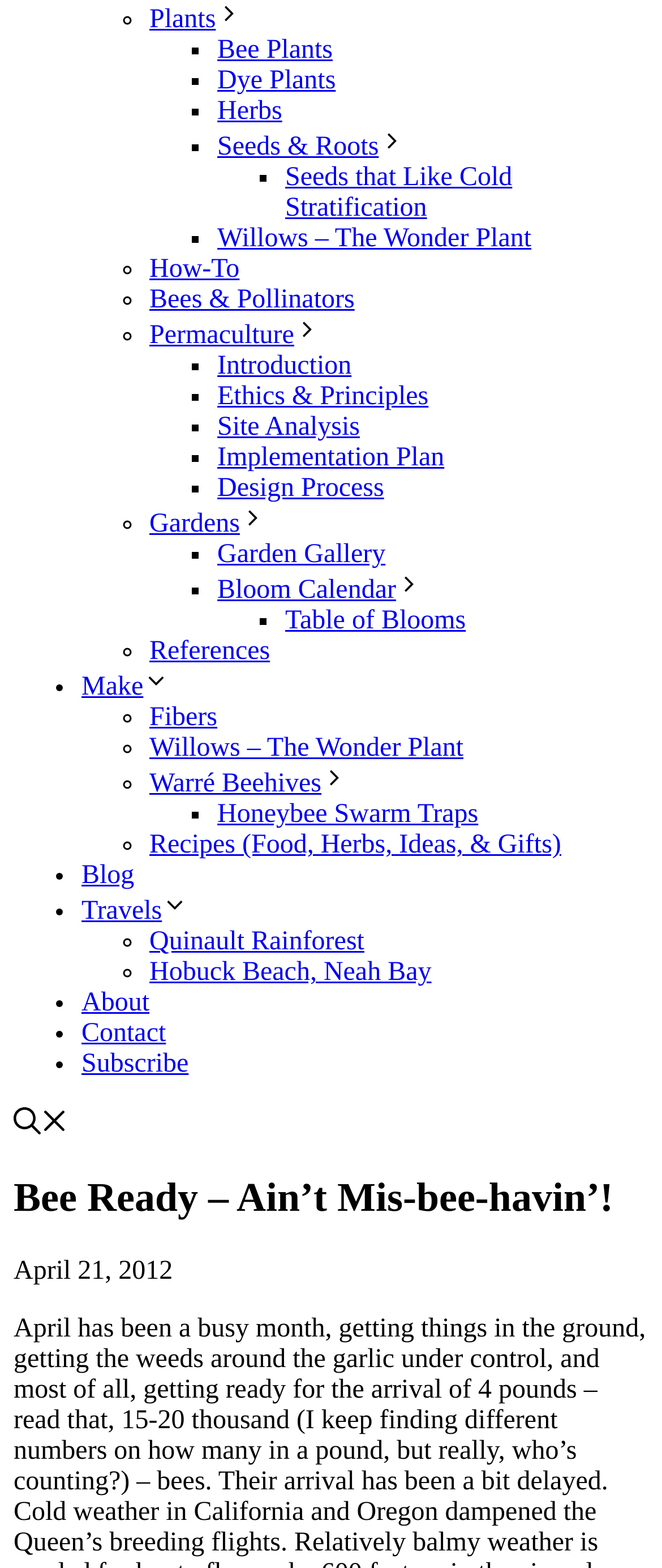Provide the bounding box coordinates for the UI element that is described as: "Call Today! (512) 518-3909".

None